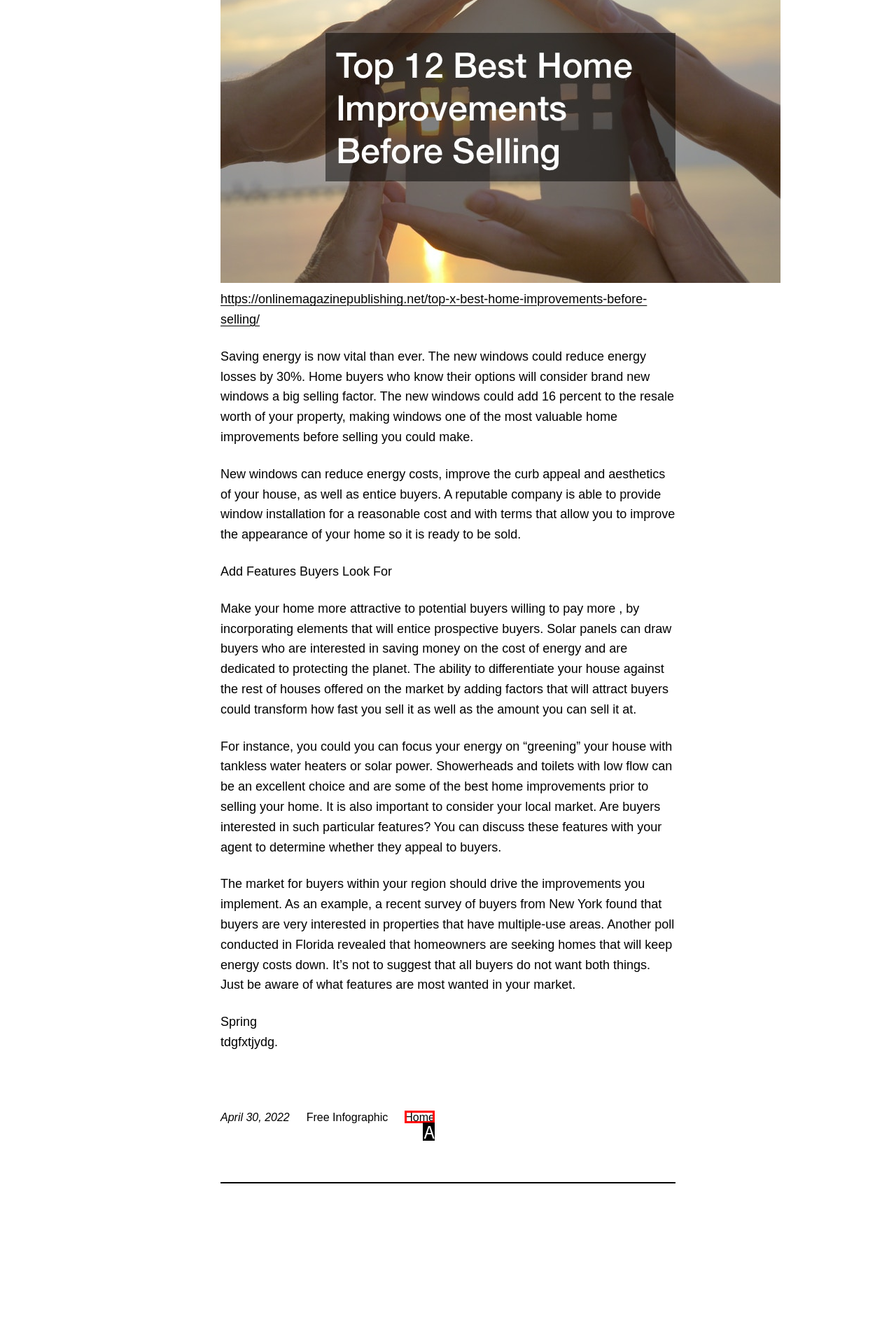Tell me which one HTML element best matches the description: Home Answer with the option's letter from the given choices directly.

A